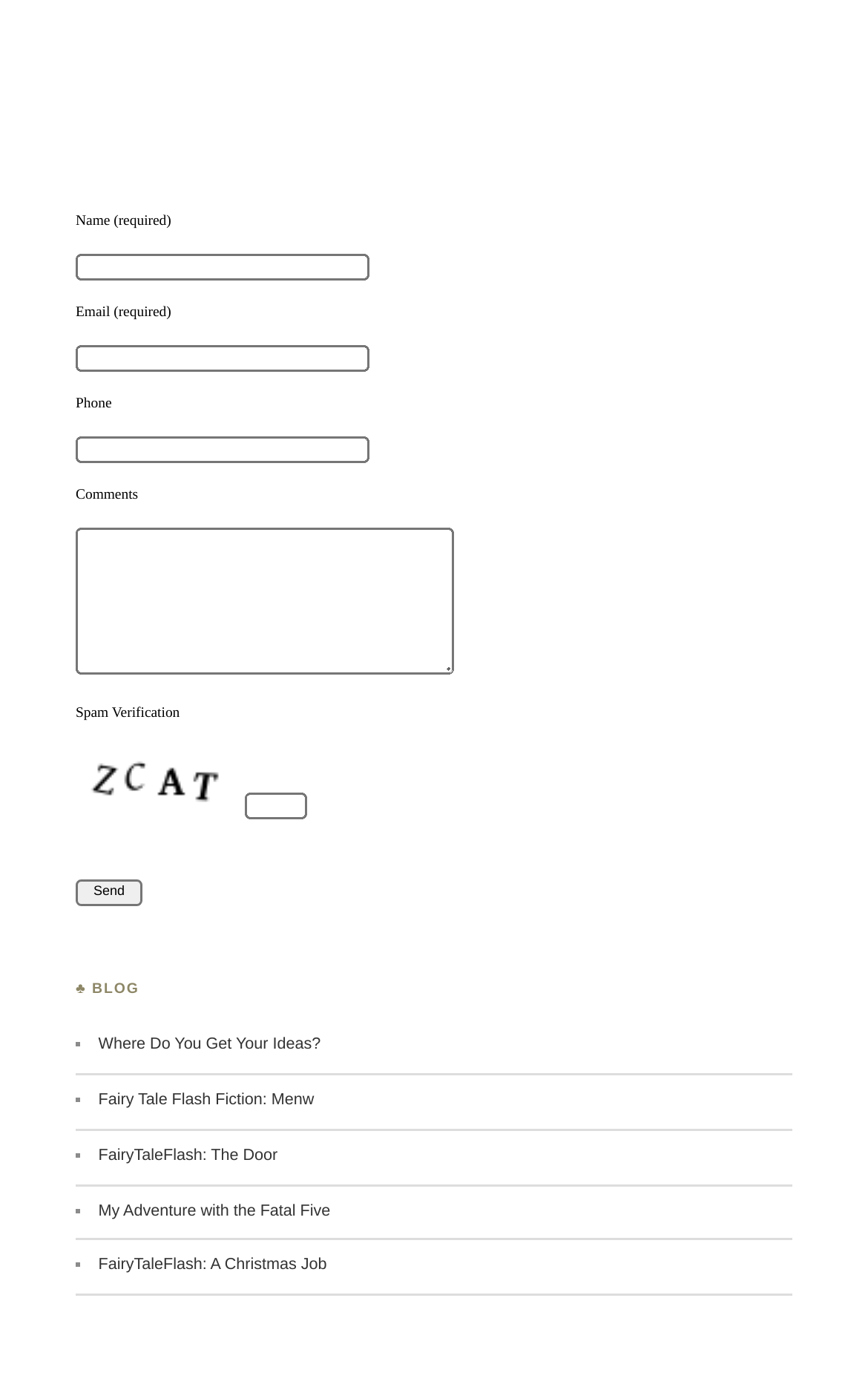Find the bounding box coordinates of the clickable element required to execute the following instruction: "Enter your name". Provide the coordinates as four float numbers between 0 and 1, i.e., [left, top, right, bottom].

[0.087, 0.183, 0.426, 0.202]